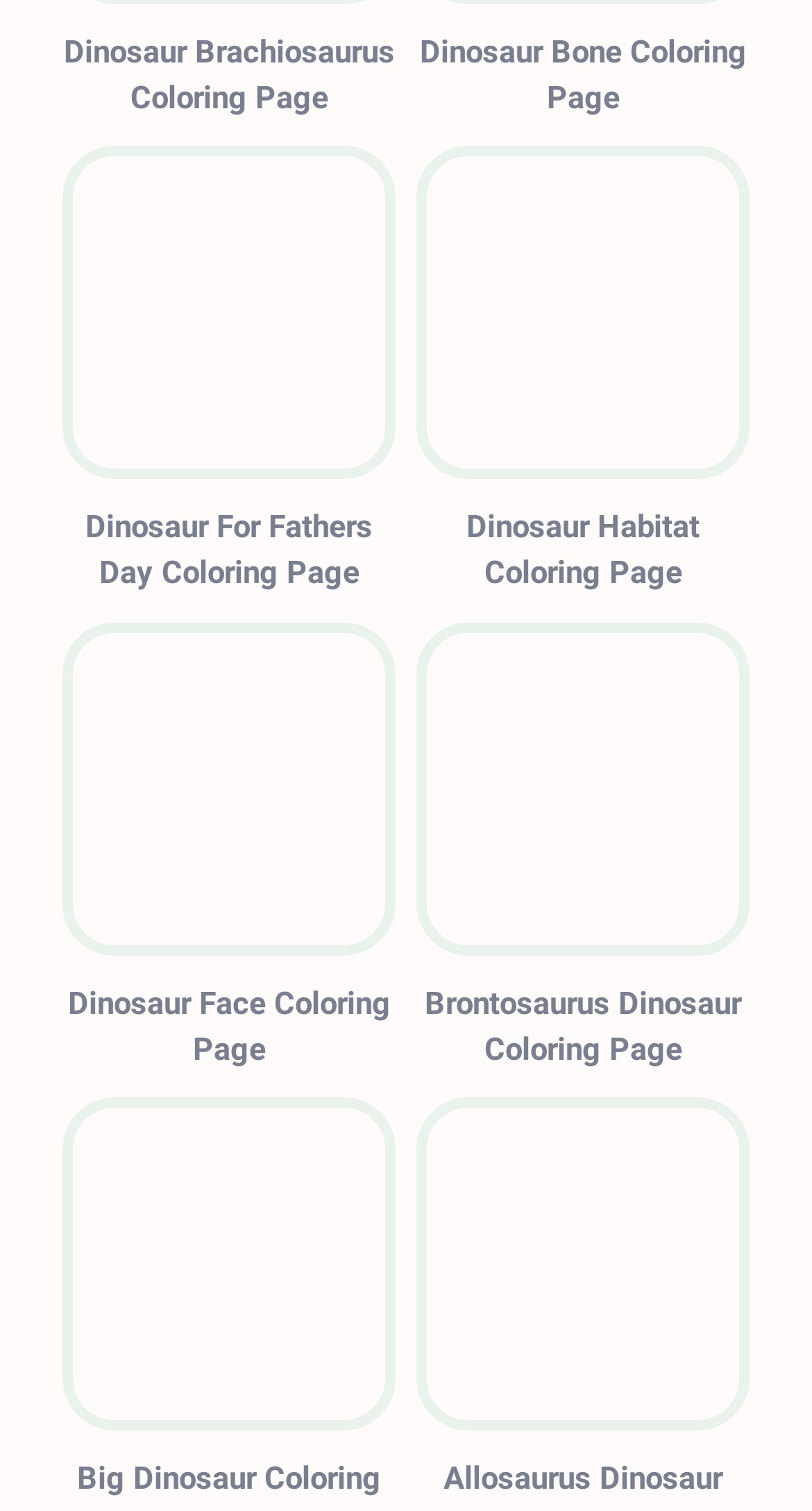Is there a coloring page with a Brontosaurus dinosaur?
Give a single word or phrase as your answer by examining the image.

Yes